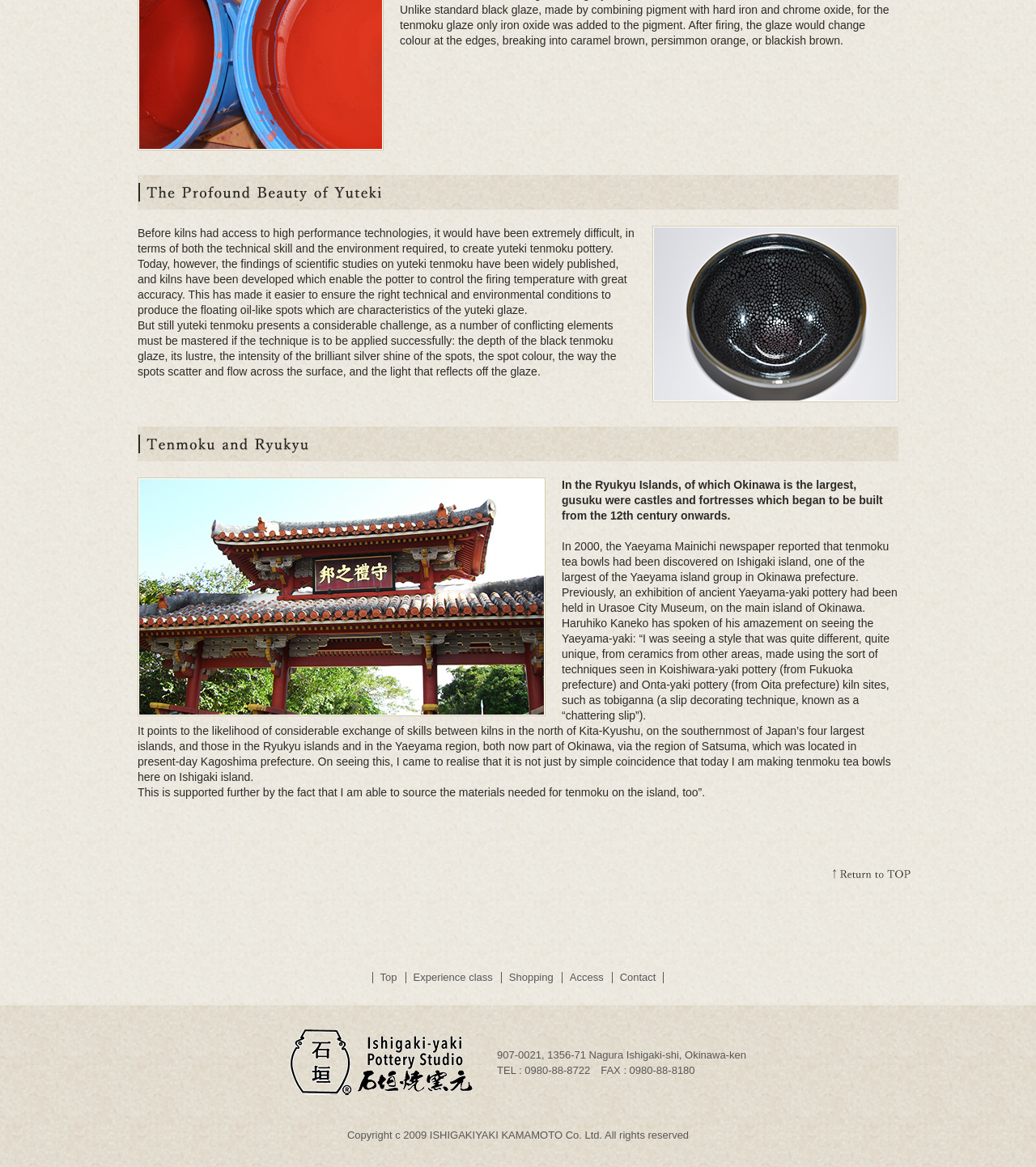Give the bounding box coordinates for the element described as: "alt="Return to TOP"".

[0.804, 0.745, 0.887, 0.757]